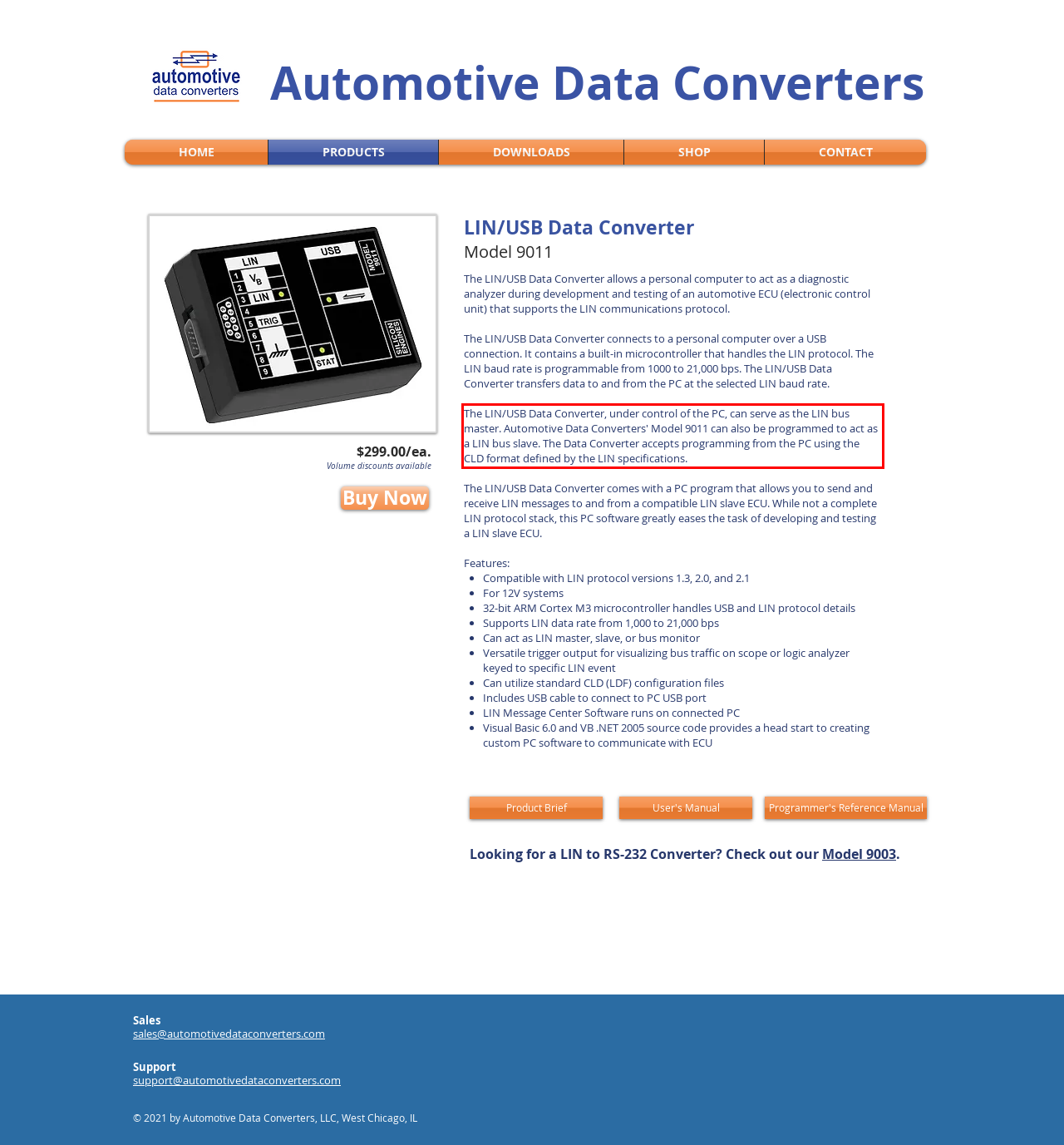Please look at the screenshot provided and find the red bounding box. Extract the text content contained within this bounding box.

The LIN/USB Data Converter, under control of the PC, can serve as the LIN bus master. Automotive Data Converters' Model 9011 can also be programmed to act as a LIN bus slave. The Data Converter accepts programming from the PC using the CLD format defined by the LIN specifications.